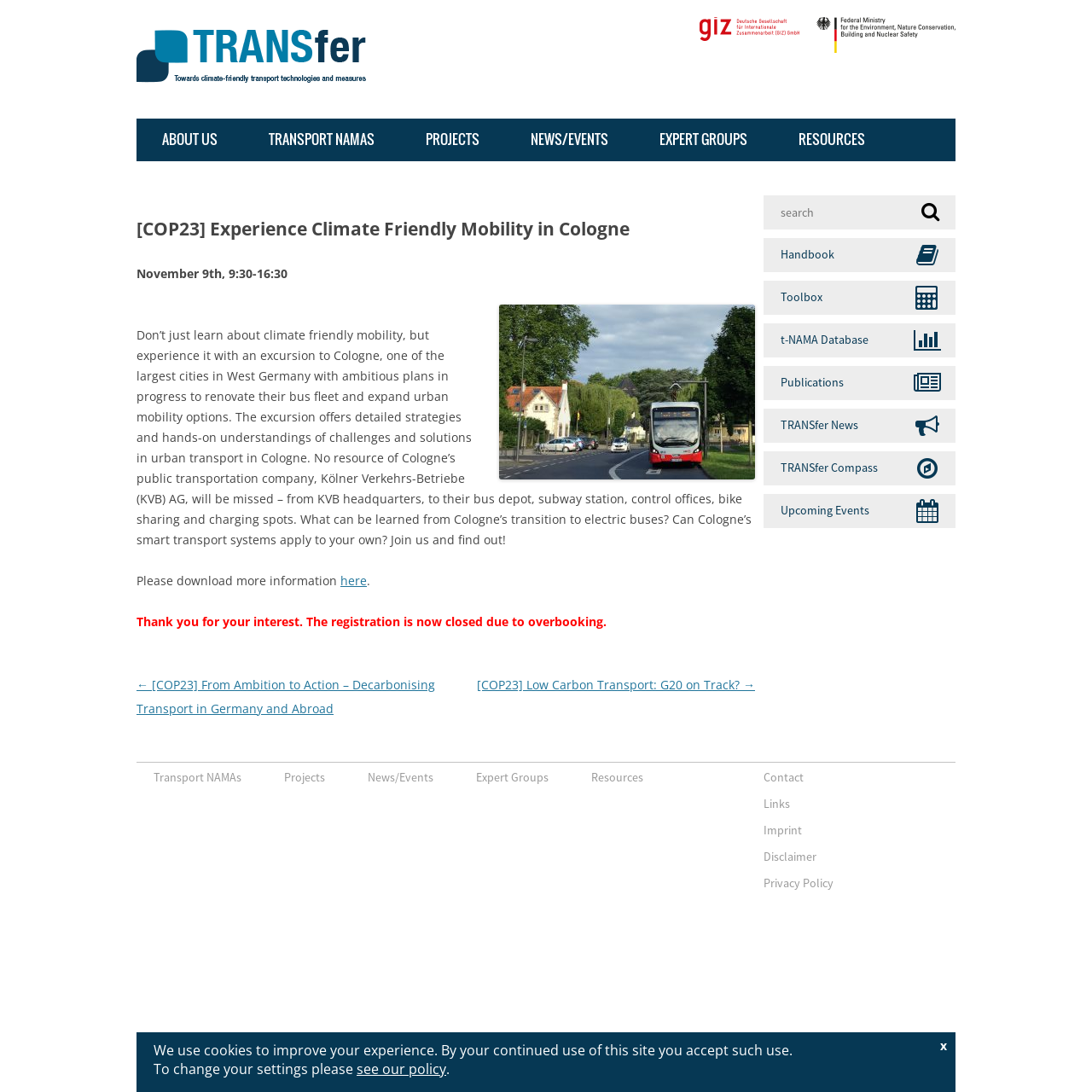Please determine the bounding box coordinates of the area that needs to be clicked to complete this task: 'Search for something'. The coordinates must be four float numbers between 0 and 1, formatted as [left, top, right, bottom].

[0.715, 0.188, 0.819, 0.202]